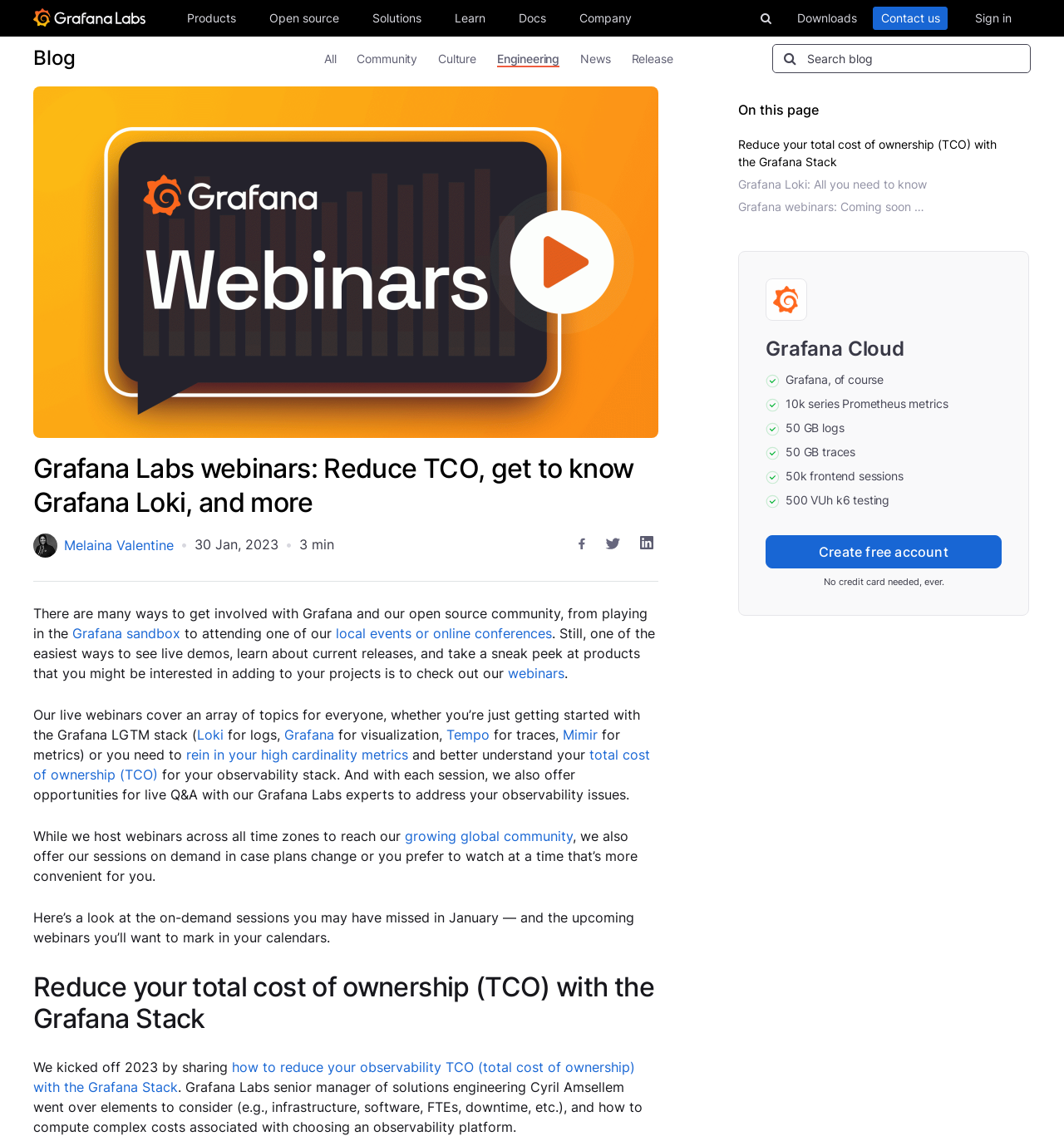How many days of retention are included in the free plan?
Give a one-word or short-phrase answer derived from the screenshot.

14 days